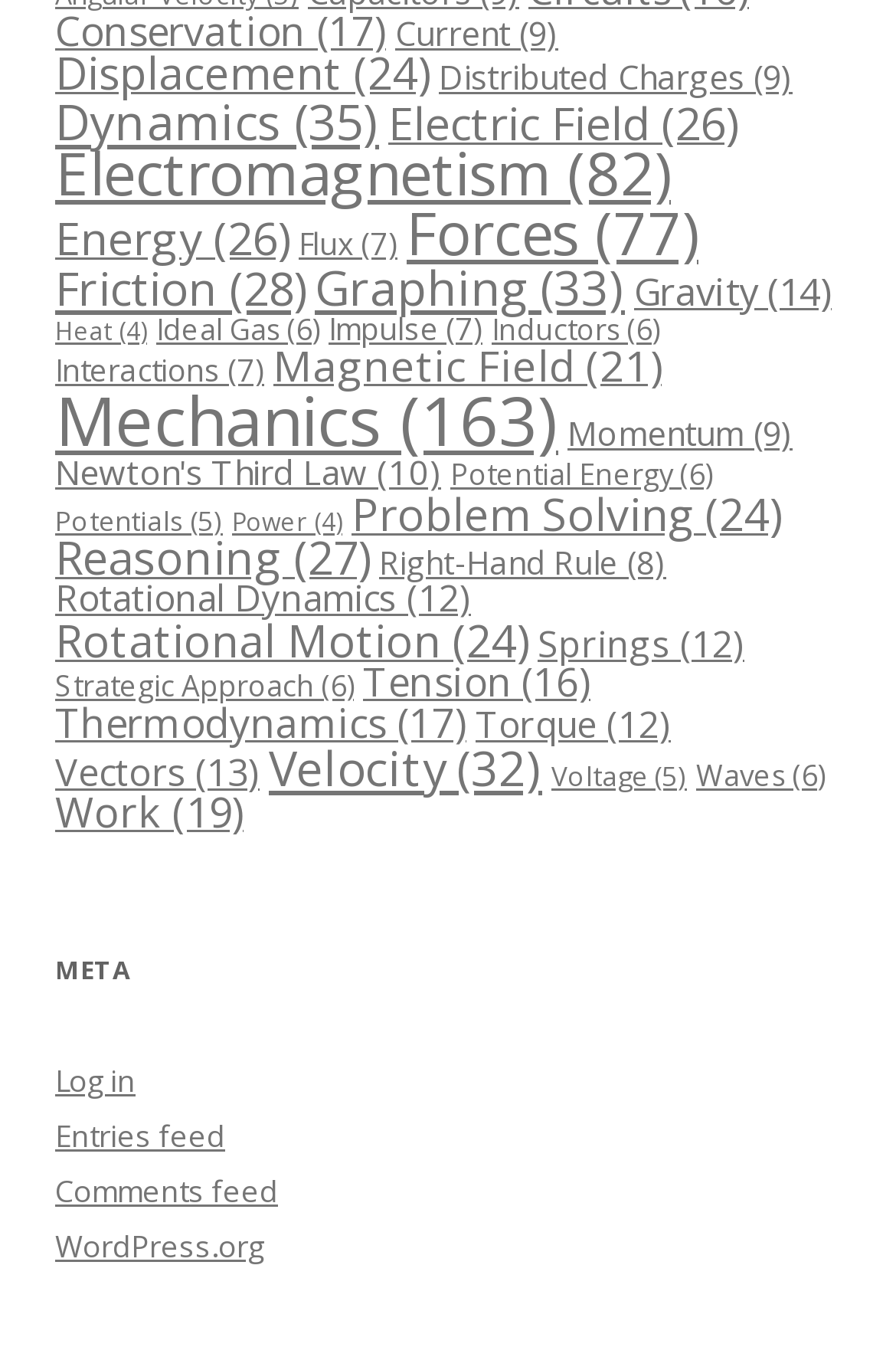Determine the bounding box coordinates of the region I should click to achieve the following instruction: "Explore Electromagnetism". Ensure the bounding box coordinates are four float numbers between 0 and 1, i.e., [left, top, right, bottom].

[0.062, 0.096, 0.749, 0.157]